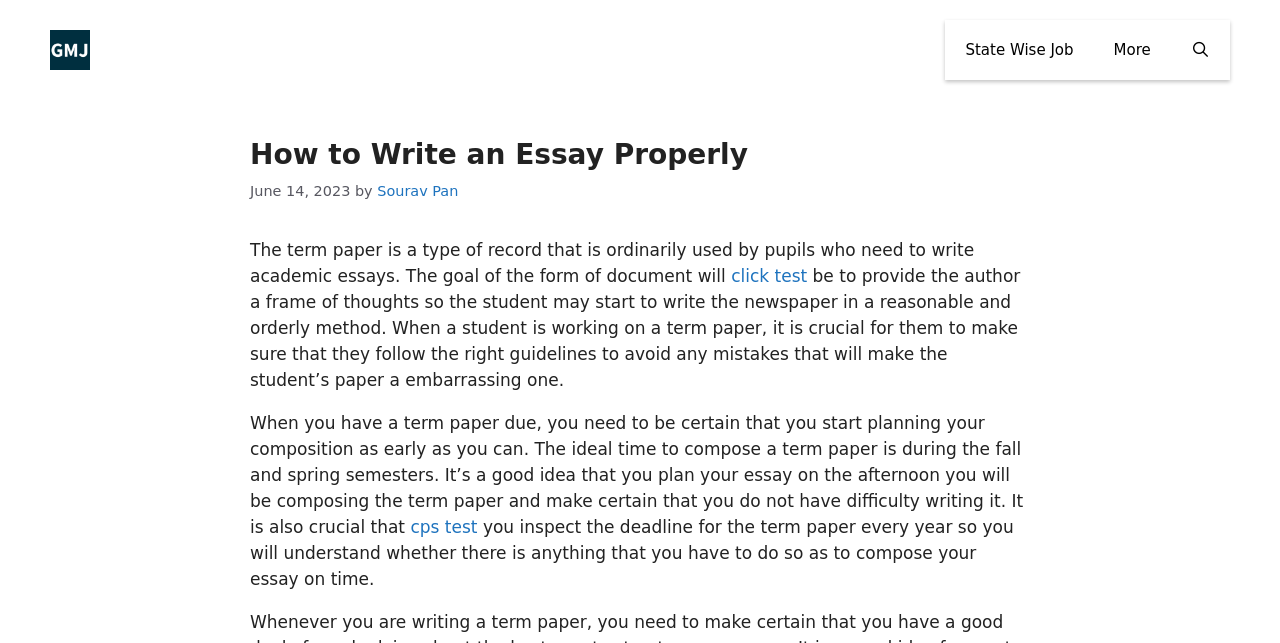What should a student ensure when working on a term paper?
Use the screenshot to answer the question with a single word or phrase.

Follow the right guidelines